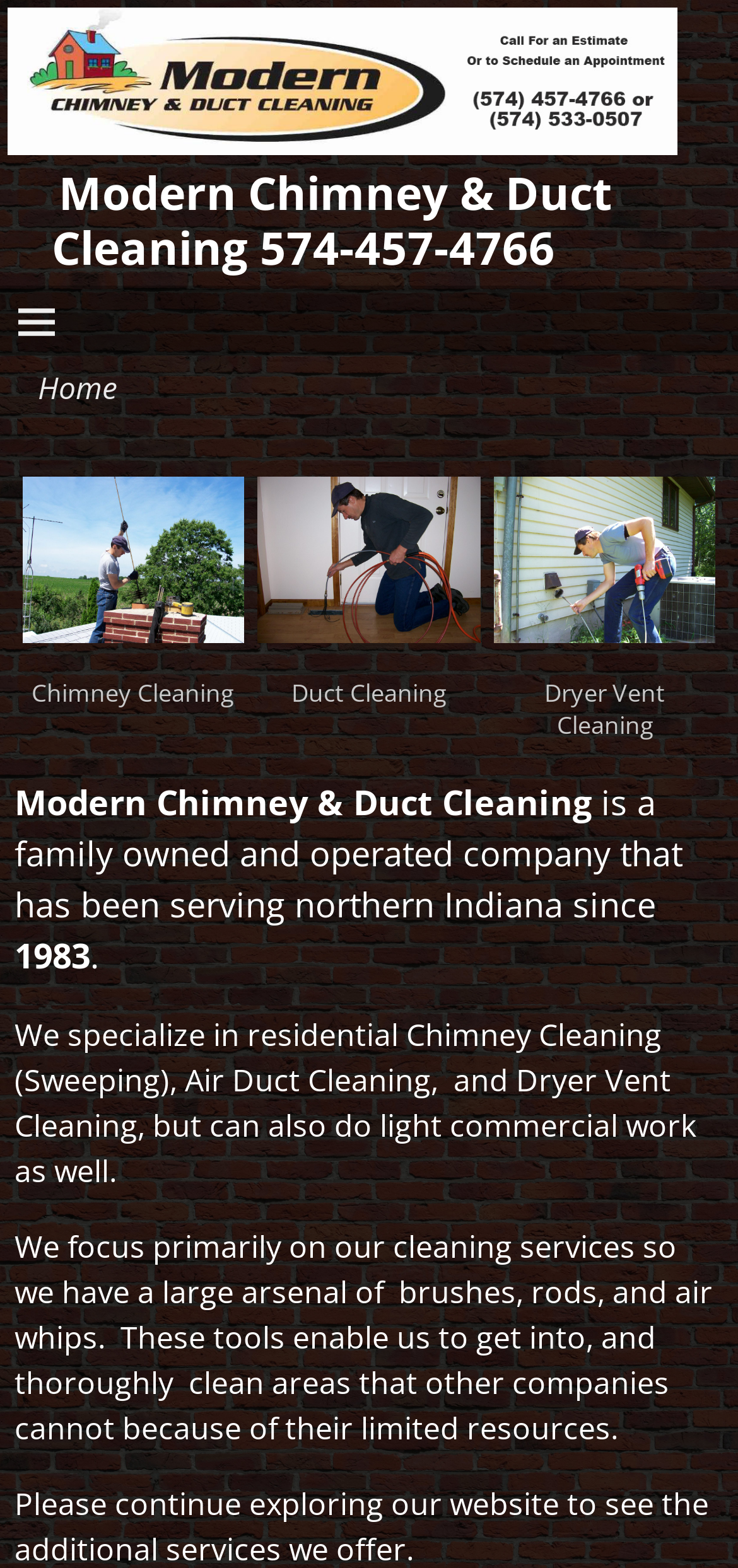What services does the company offer?
Kindly answer the question with as much detail as you can.

The services offered by the company can be found in the description list on the webpage, which includes Chimney Cleaning, Duct Cleaning, and Dryer Vent Cleaning.